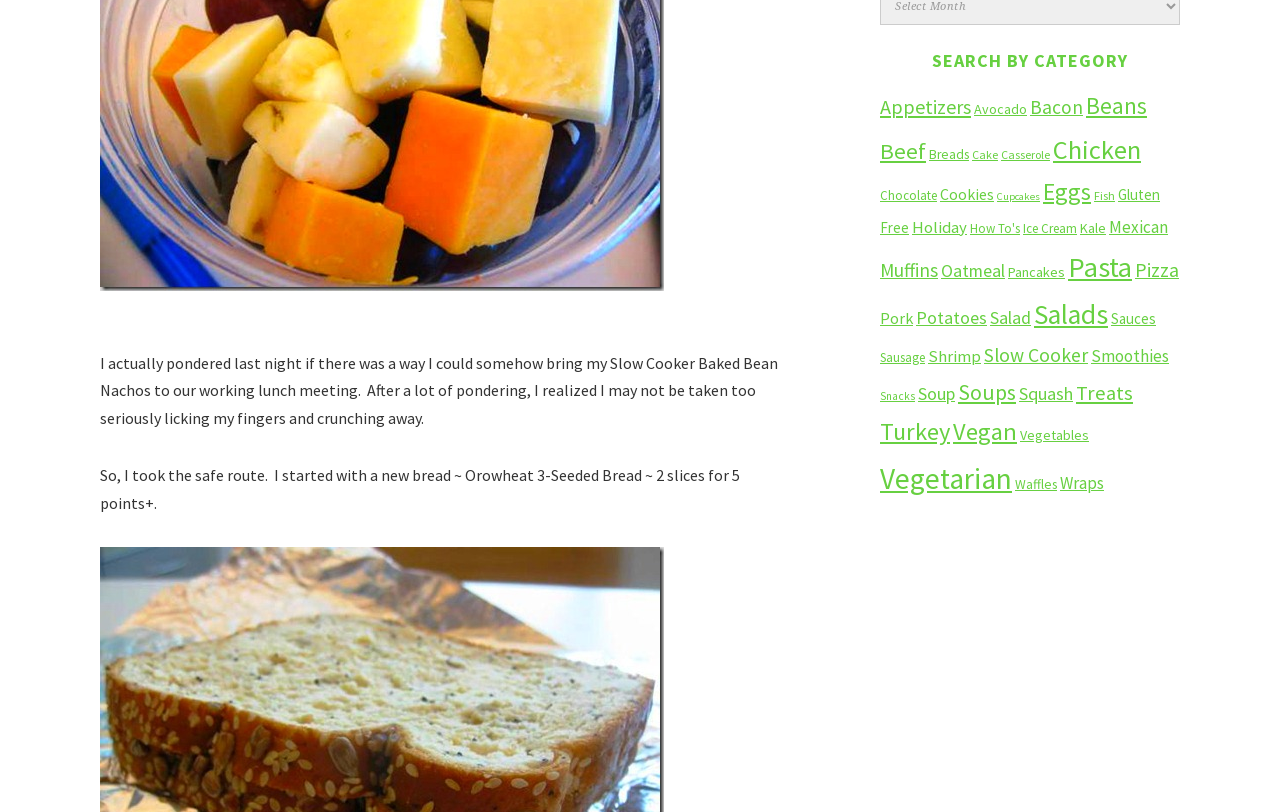Locate the bounding box coordinates of the clickable area needed to fulfill the instruction: "Check out Waffles recipes".

[0.793, 0.586, 0.826, 0.607]